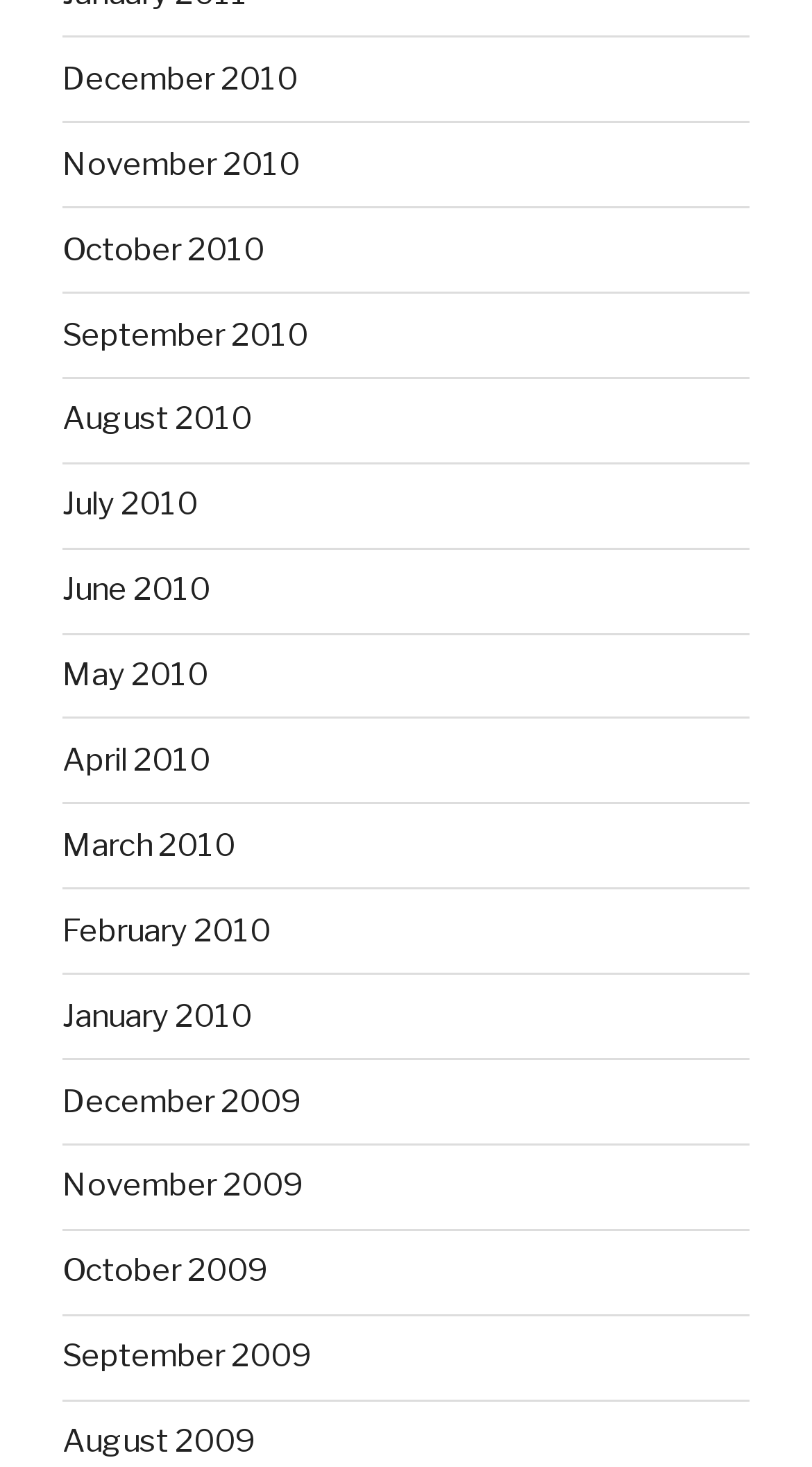What is the common theme among the links?
From the screenshot, supply a one-word or short-phrase answer.

Months